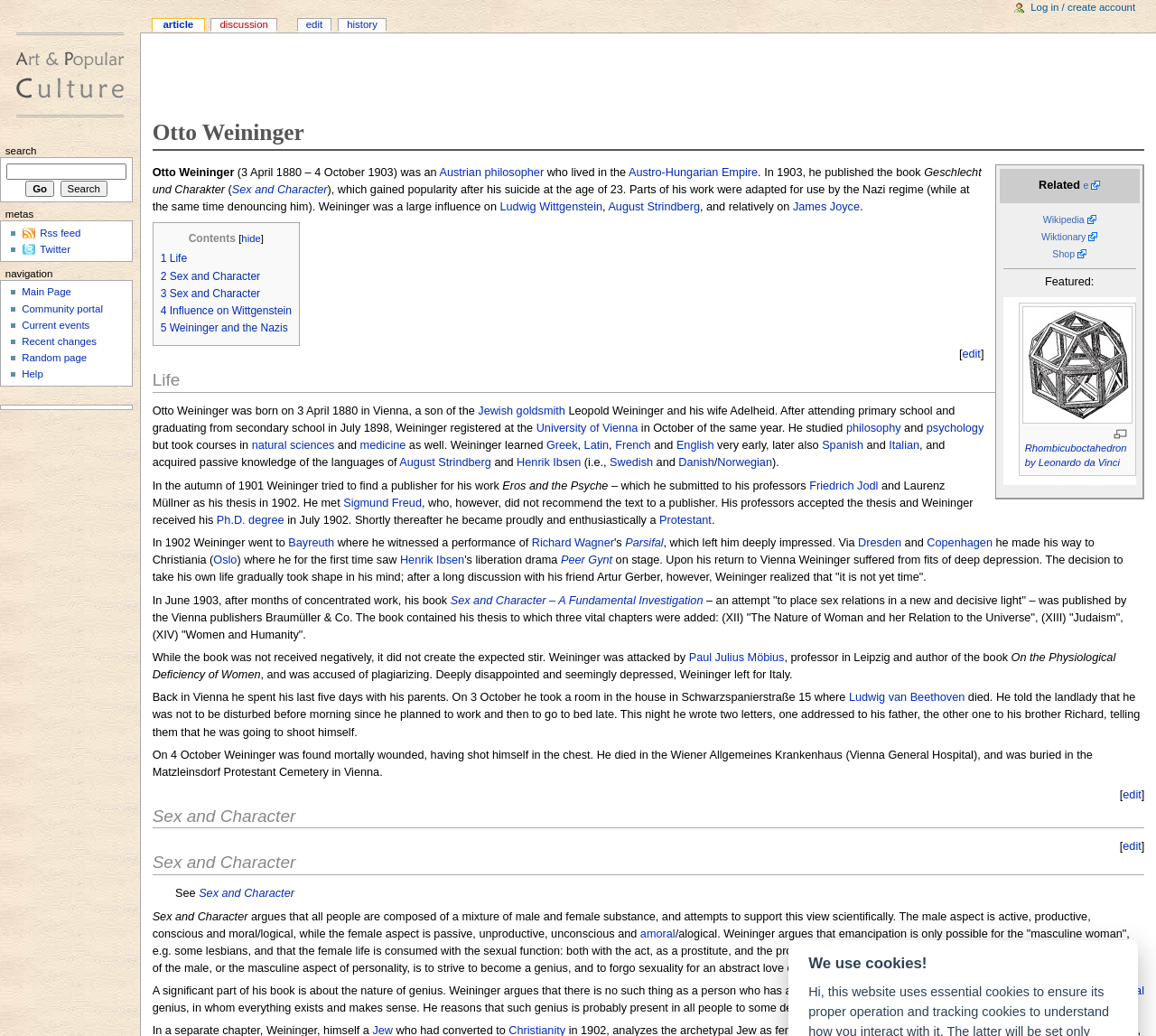Provide the bounding box coordinates of the UI element that matches the description: "Sex and Character".

[0.172, 0.856, 0.255, 0.868]